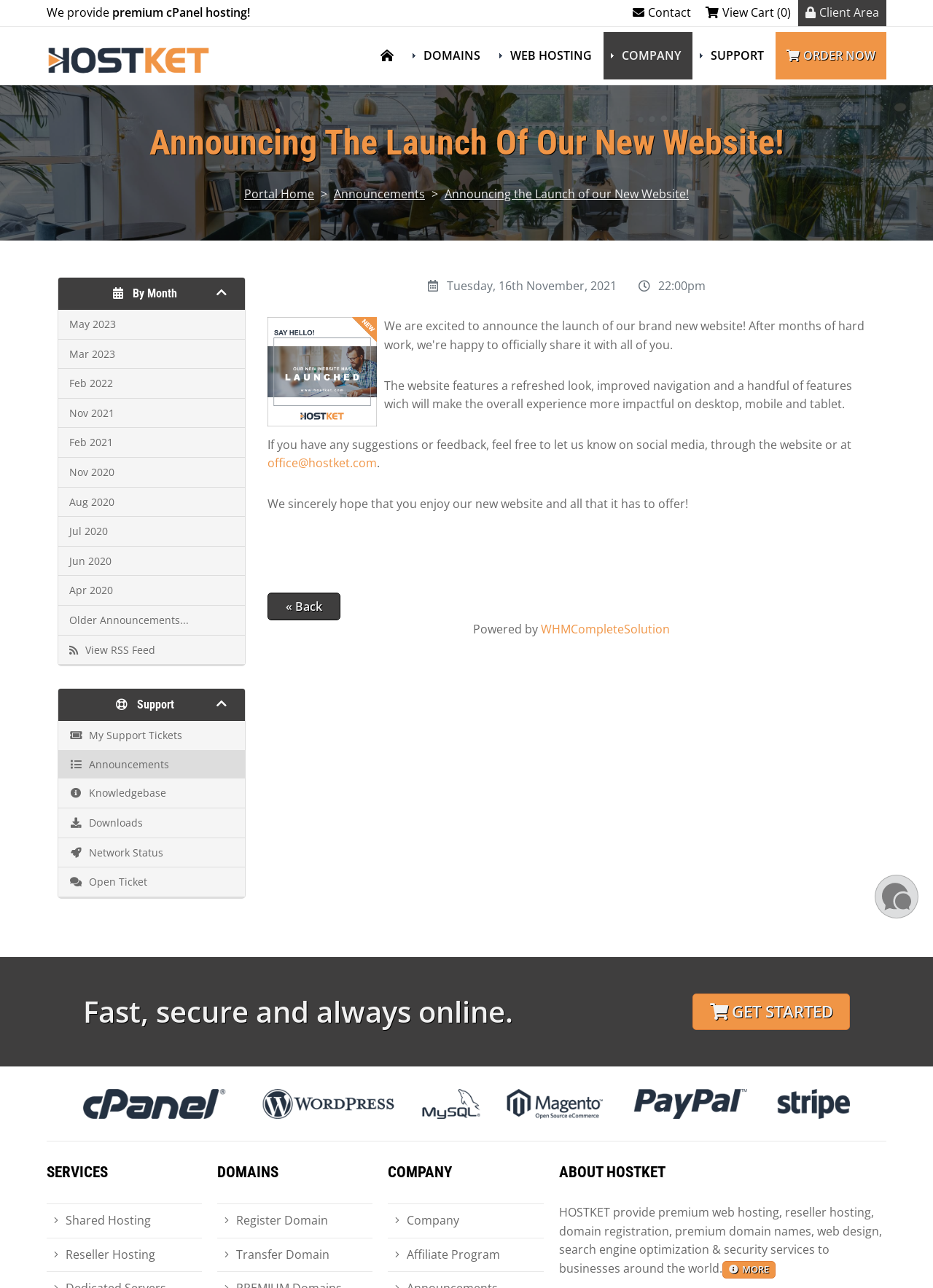Determine the bounding box coordinates of the element's region needed to click to follow the instruction: "View RSS Feed". Provide these coordinates as four float numbers between 0 and 1, formatted as [left, top, right, bottom].

[0.062, 0.493, 0.262, 0.516]